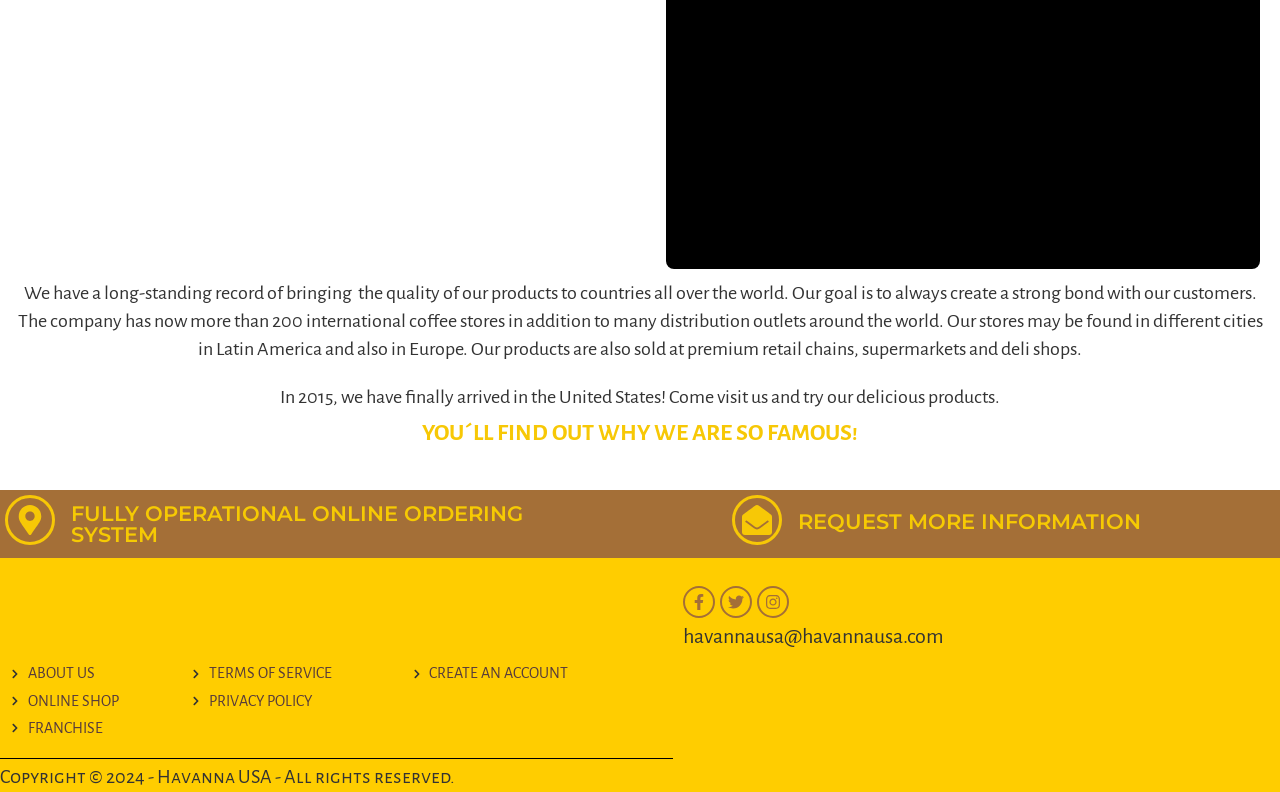Determine the bounding box coordinates of the section I need to click to execute the following instruction: "go to home page". Provide the coordinates as four float numbers between 0 and 1, i.e., [left, top, right, bottom].

None